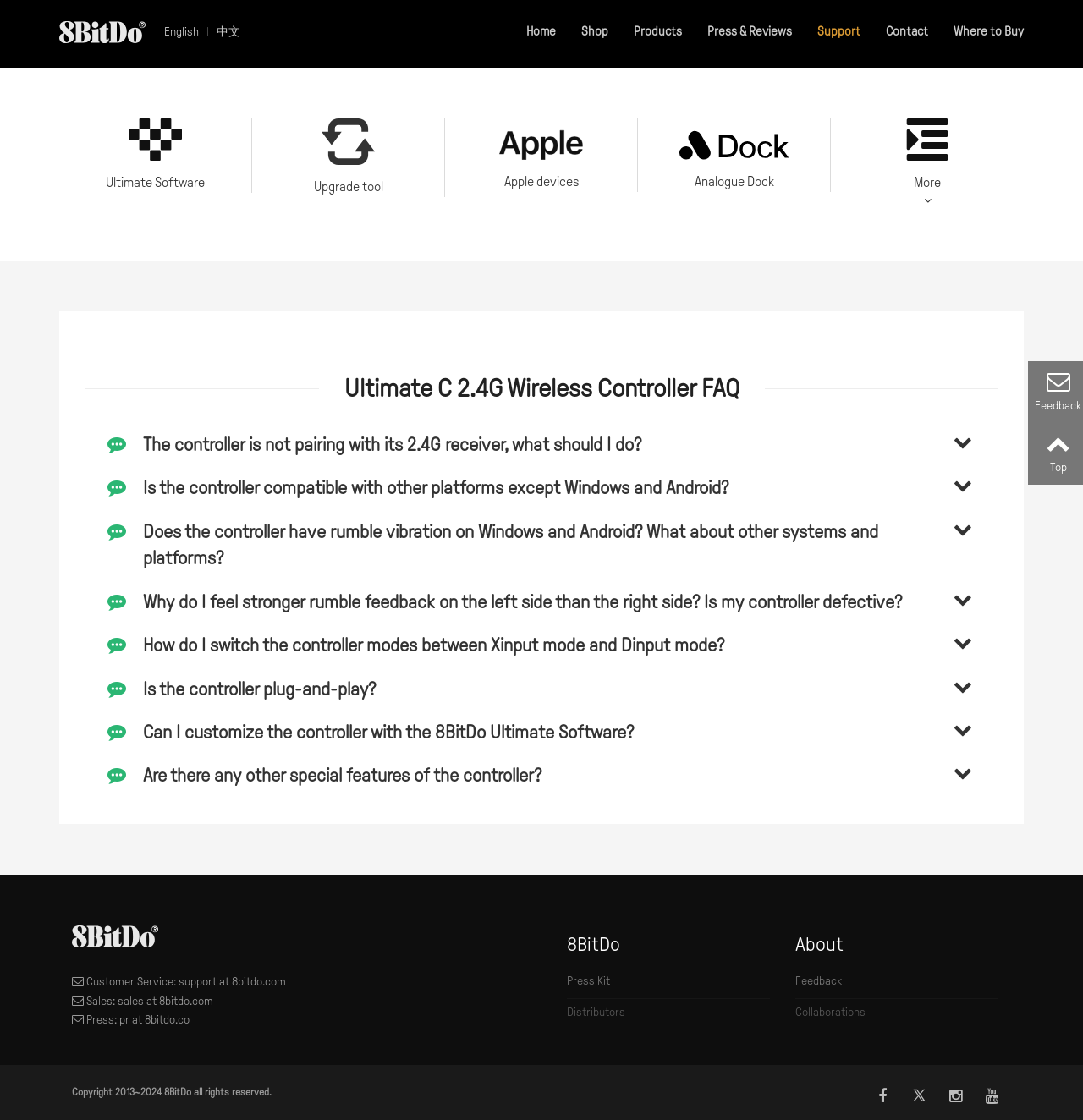Could you highlight the region that needs to be clicked to execute the instruction: "Contact Customer Service"?

[0.077, 0.871, 0.264, 0.882]